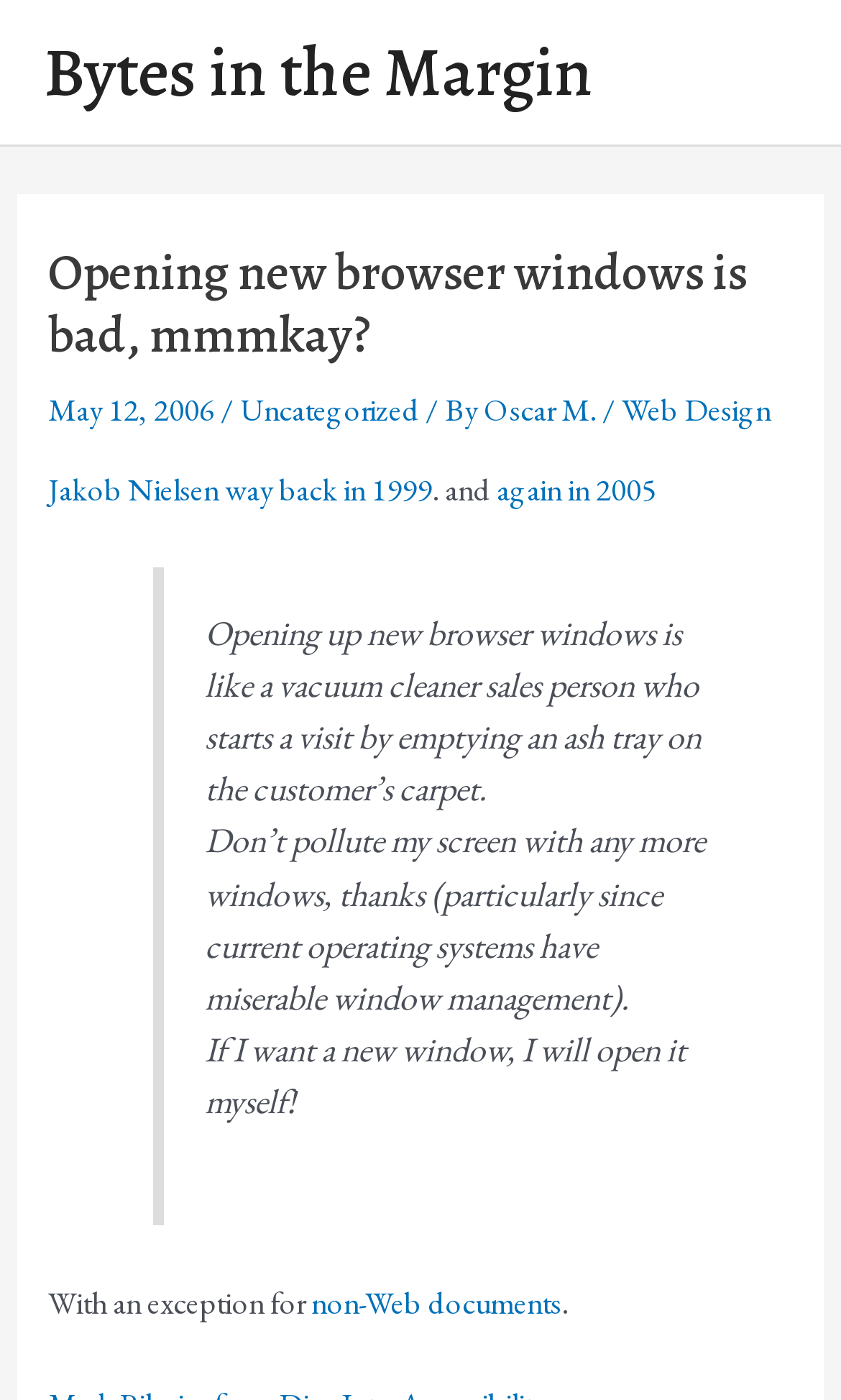Using the details in the image, give a detailed response to the question below:
What is the analogy used to describe opening new browser windows?

I found the analogy by looking at the blockquote element that contains the text 'Opening up new browser windows is like a vacuum cleaner sales person who starts a visit by emptying an ash tray on the customer’s carpet.' which is located in the main content area.